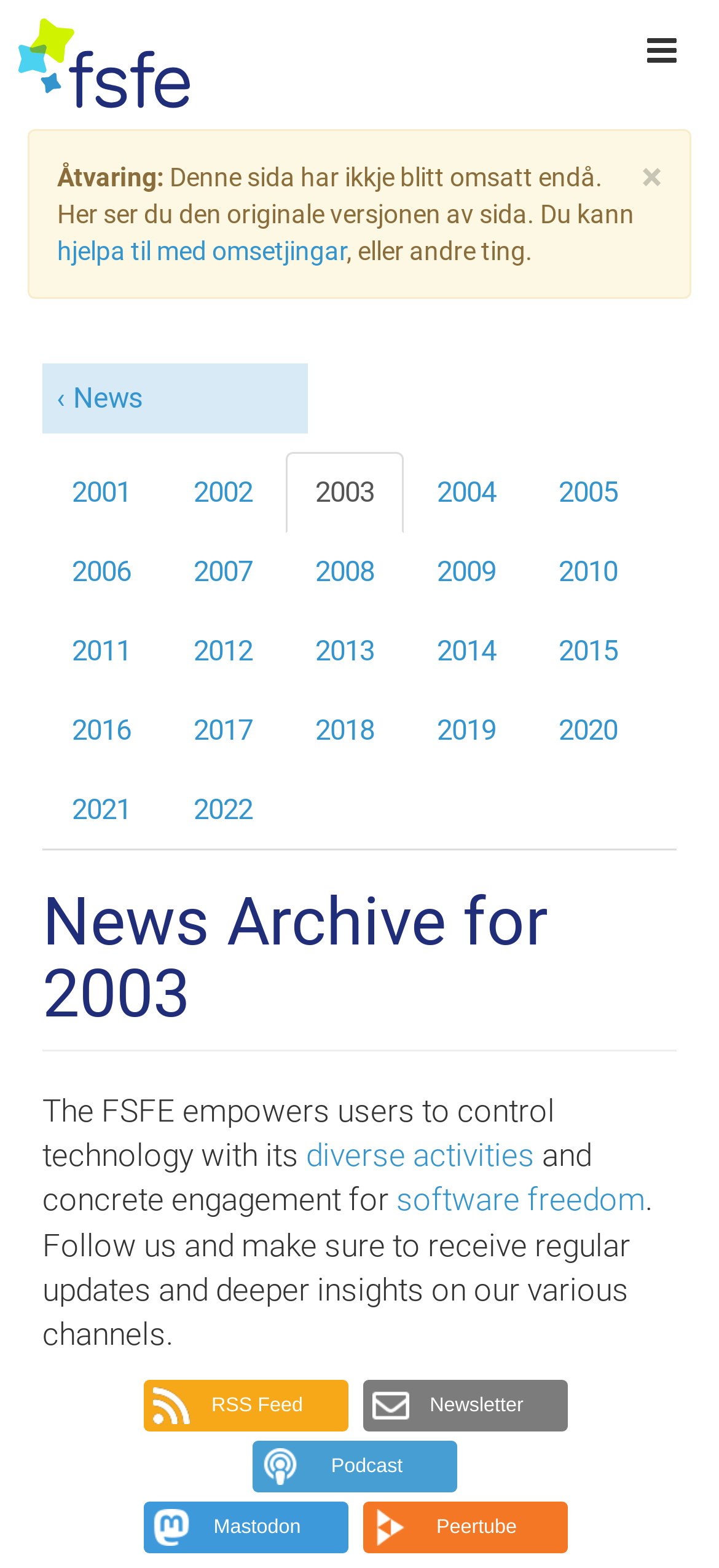From the element description: "hjelpa til med omsetjingar", extract the bounding box coordinates of the UI element. The coordinates should be expressed as four float numbers between 0 and 1, in the order [left, top, right, bottom].

[0.079, 0.151, 0.482, 0.169]